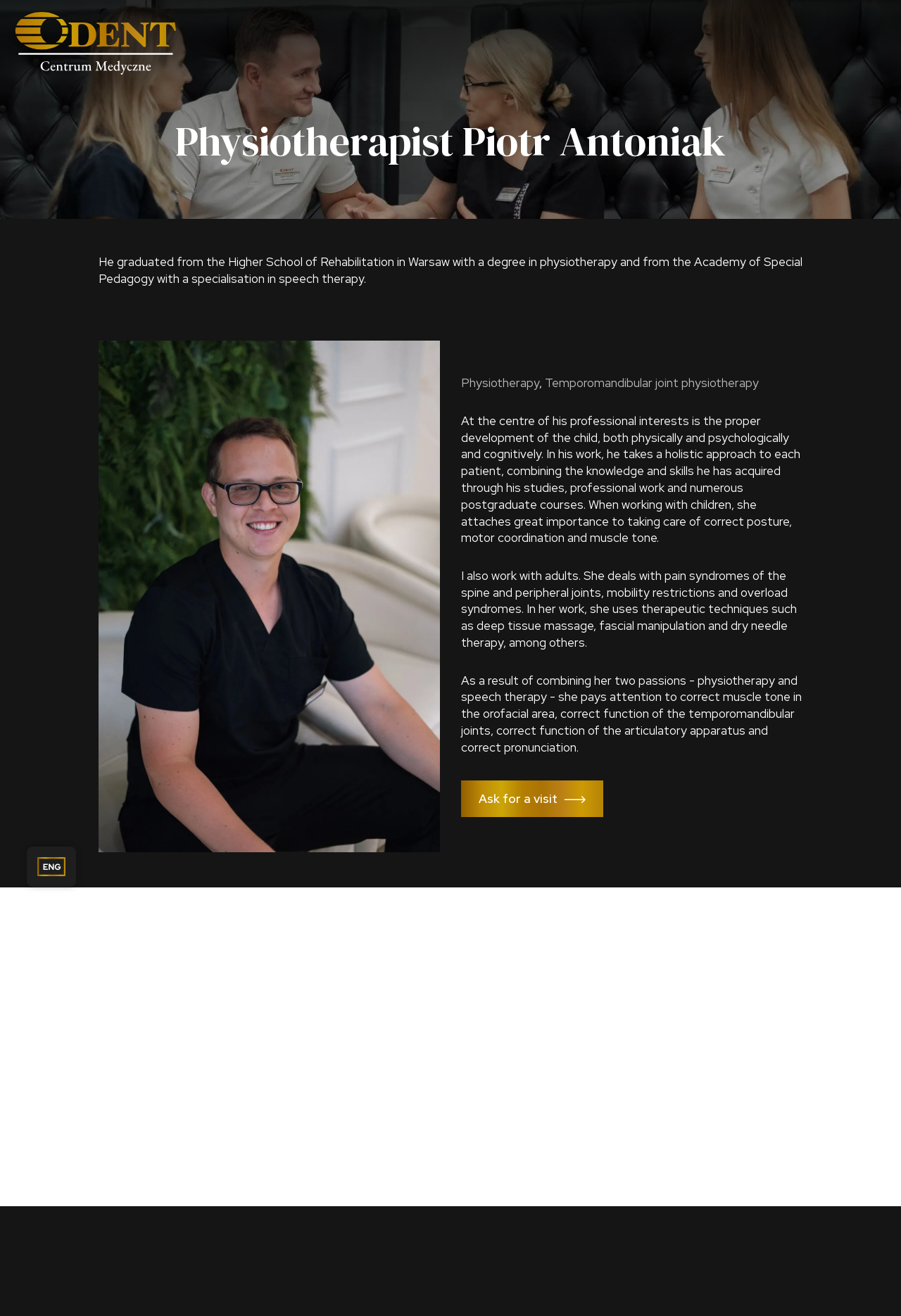What can be done through the 'Ask for a visit' link?
Look at the webpage screenshot and answer the question with a detailed explanation.

The 'Ask for a visit' link likely allows users to schedule a visit or appointment with Piotr Antoniak, although the exact functionality is not explicitly stated on the webpage.